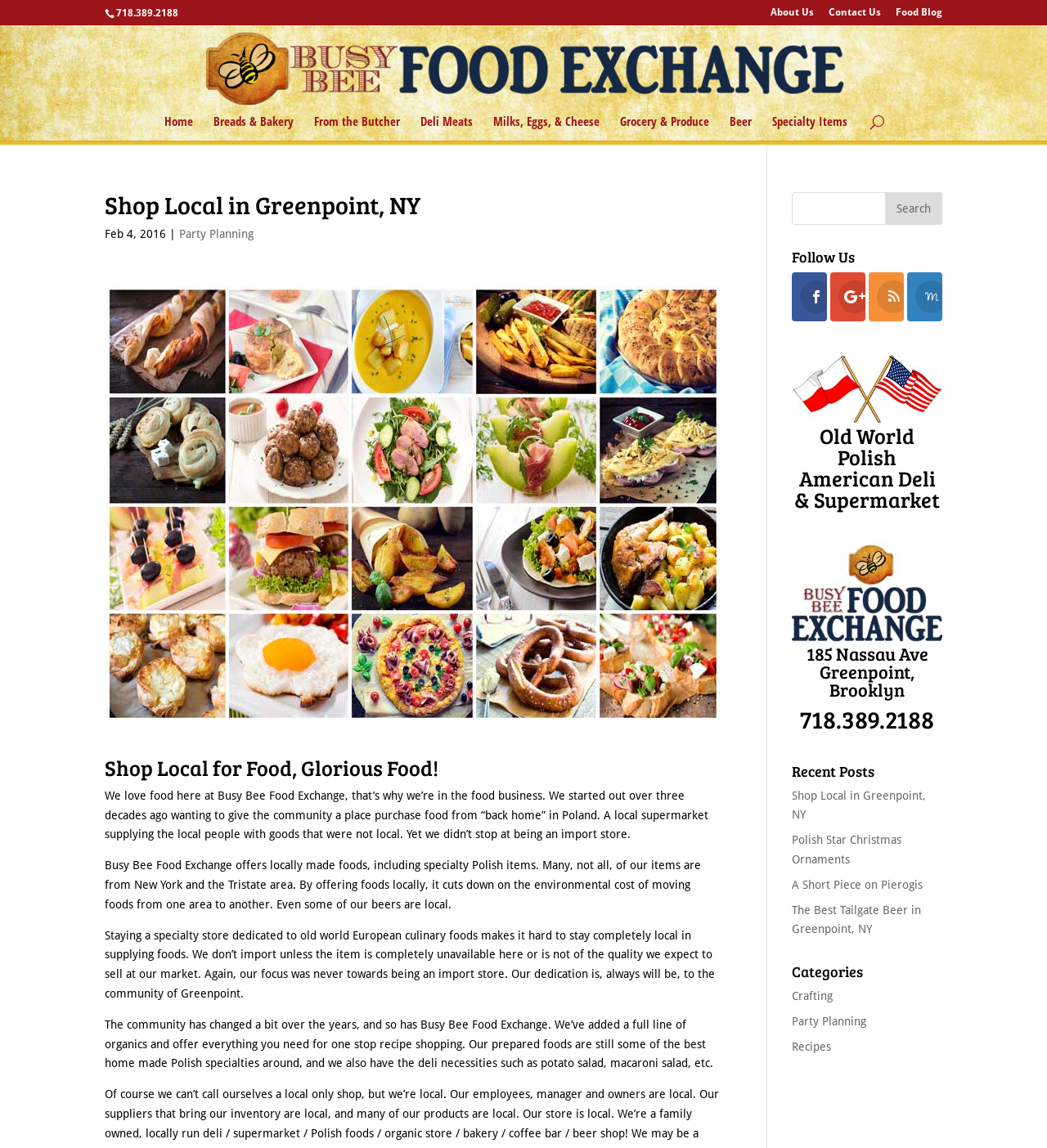Please determine the main heading text of this webpage.

Shop Local in Greenpoint, NY